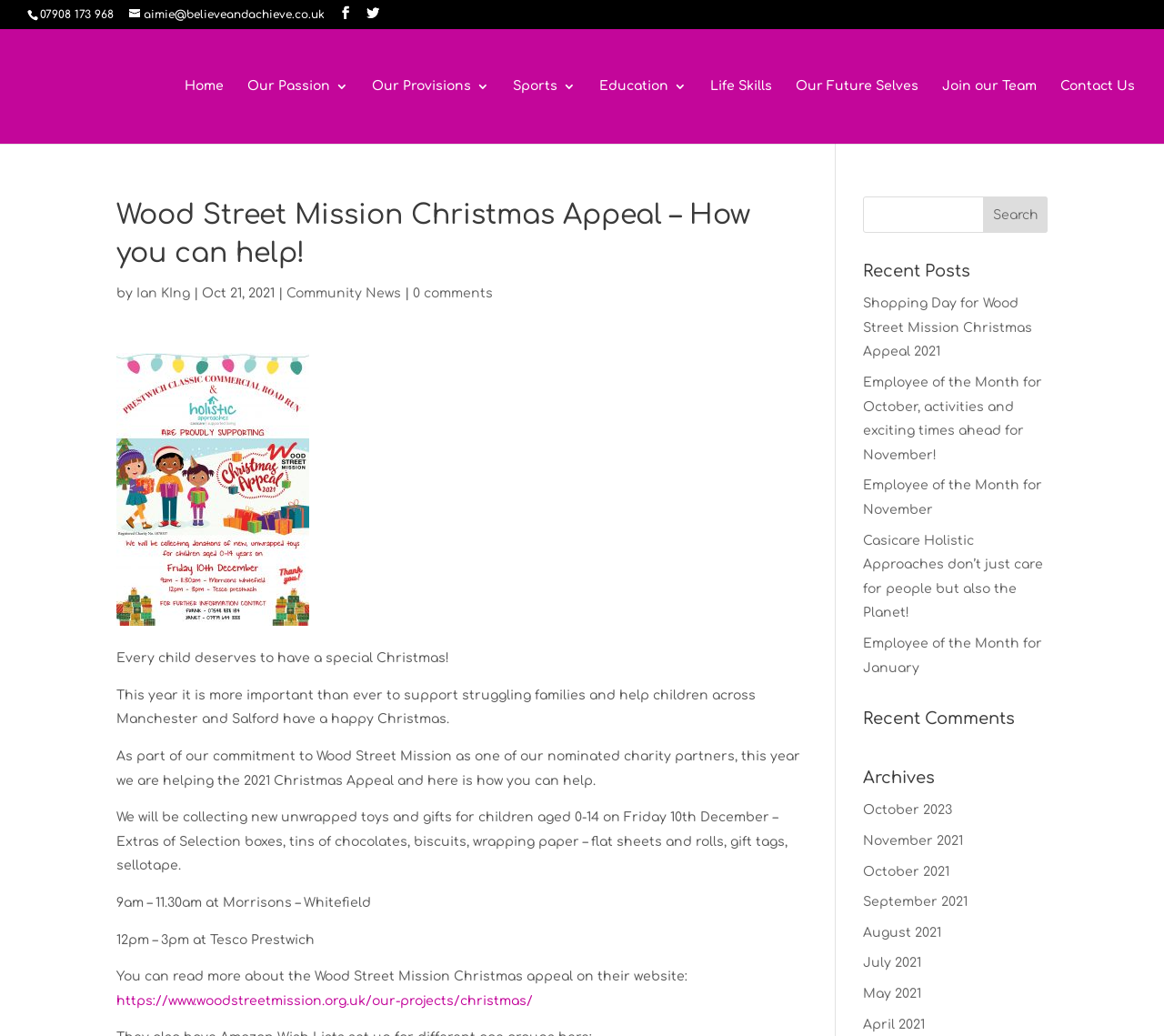Identify the bounding box coordinates of the clickable region required to complete the instruction: "Search for something". The coordinates should be given as four float numbers within the range of 0 and 1, i.e., [left, top, right, bottom].

[0.845, 0.19, 0.9, 0.225]